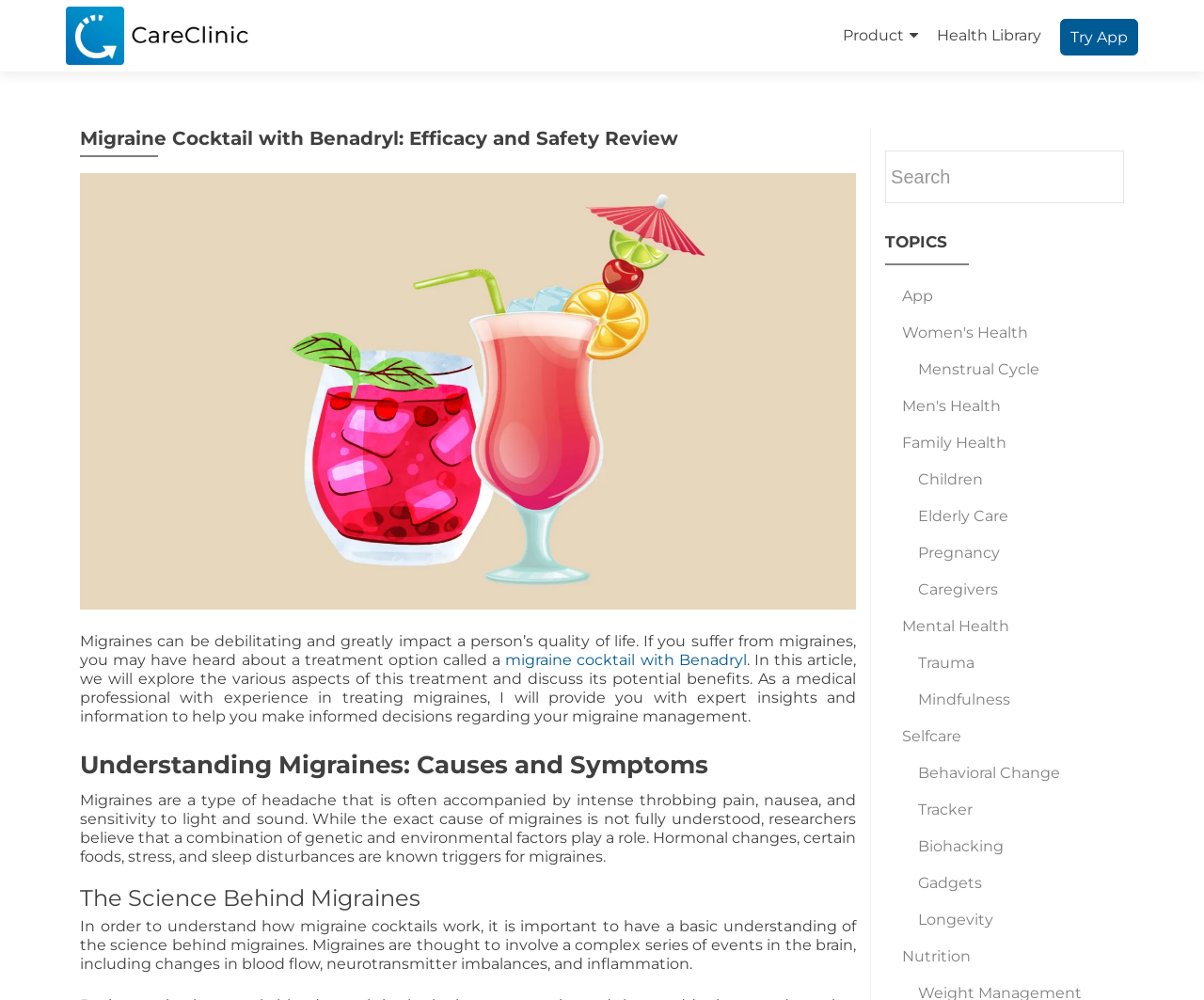Find the bounding box coordinates for the element that must be clicked to complete the instruction: "Search for a topic". The coordinates should be four float numbers between 0 and 1, indicated as [left, top, right, bottom].

[0.735, 0.151, 0.934, 0.203]